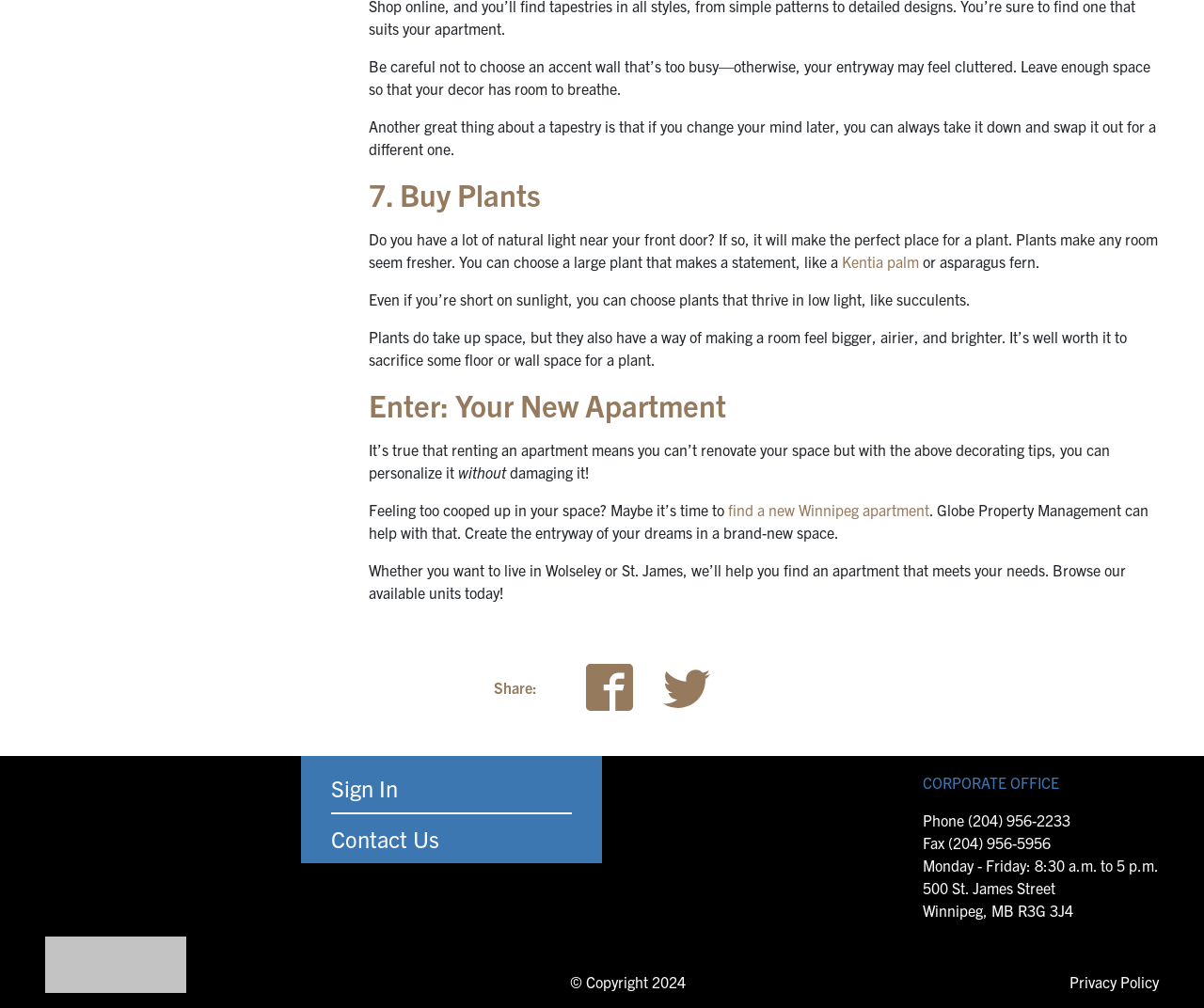Please give the bounding box coordinates of the area that should be clicked to fulfill the following instruction: "Contact us through phone". The coordinates should be in the format of four float numbers from 0 to 1, i.e., [left, top, right, bottom].

[0.804, 0.804, 0.889, 0.823]